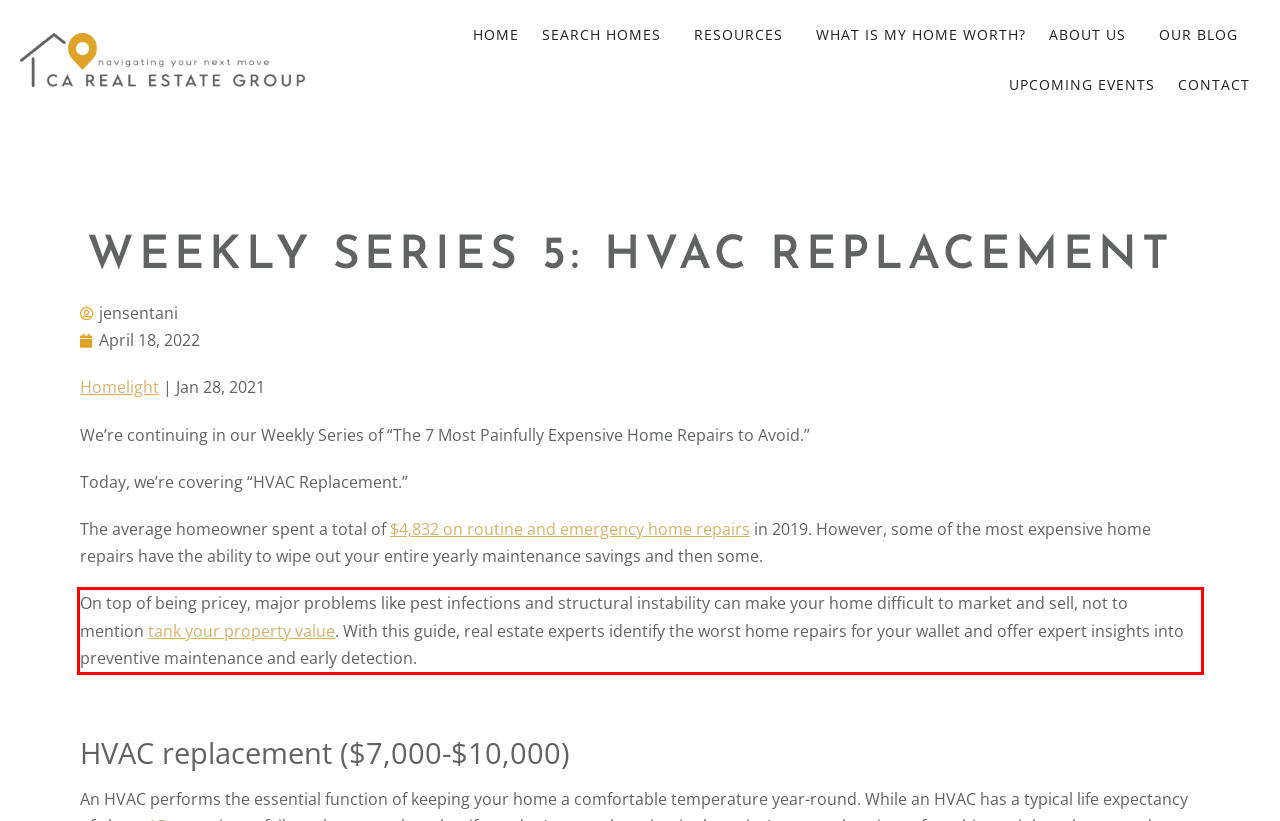Within the screenshot of the webpage, there is a red rectangle. Please recognize and generate the text content inside this red bounding box.

On top of being pricey, major problems like pest infections and structural instability can make your home difficult to market and sell, not to mention tank your property value. With this guide, real estate experts identify the worst home repairs for your wallet and offer expert insights into preventive maintenance and early detection.